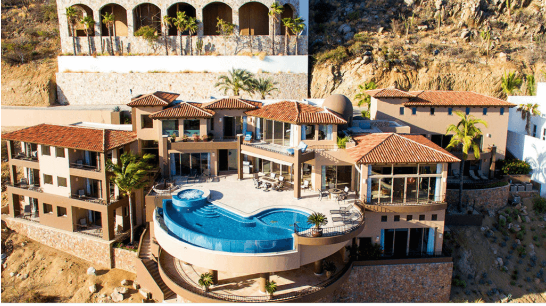What is the centerpiece of the outdoor area?
Analyze the image and deliver a detailed answer to the question.

According to the caption, the centerpiece of the outdoor area is an inviting infinity pool that resembles a flowing ocean wave, providing a perfect spot for relaxation.